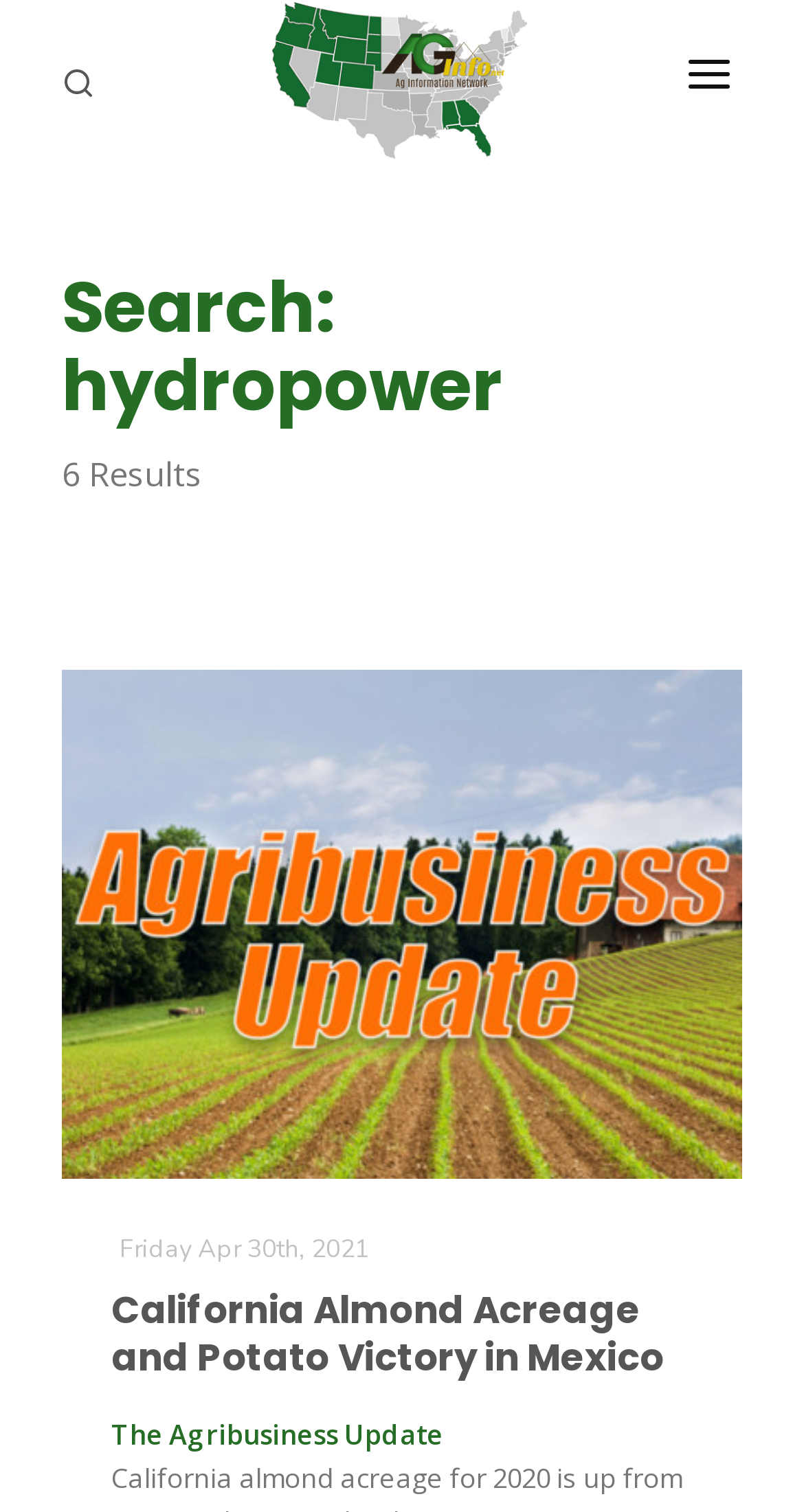Please identify the bounding box coordinates of the area I need to click to accomplish the following instruction: "Go to the ABOUT US page".

[0.154, 0.17, 0.846, 0.232]